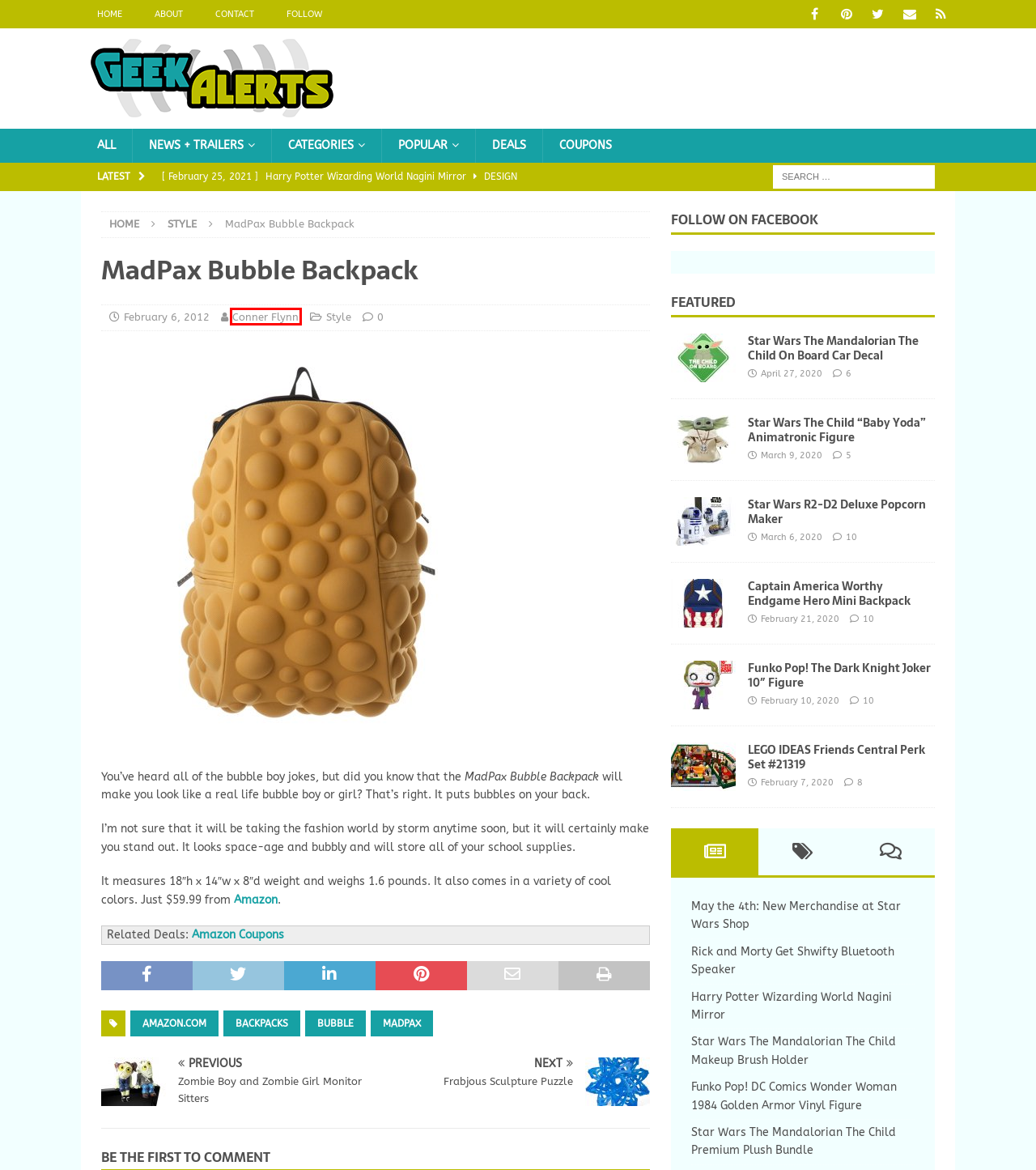Review the screenshot of a webpage which includes a red bounding box around an element. Select the description that best fits the new webpage once the element in the bounding box is clicked. Here are the candidates:
A. Quick Browse Featured
B. Newsletter
C. Funko Pop! DC Comics Wonder Woman 1984 Golden Armor Vinyl Figure
D. Tag: Amazon.com | GeekAlerts
E. Frabjous Sculpture Puzzle
F. Conner Flynn | GeekAlerts
G. Rick and Morty Get Shwifty Bluetooth Speaker
H. Month: February 2020 | GeekAlerts

F